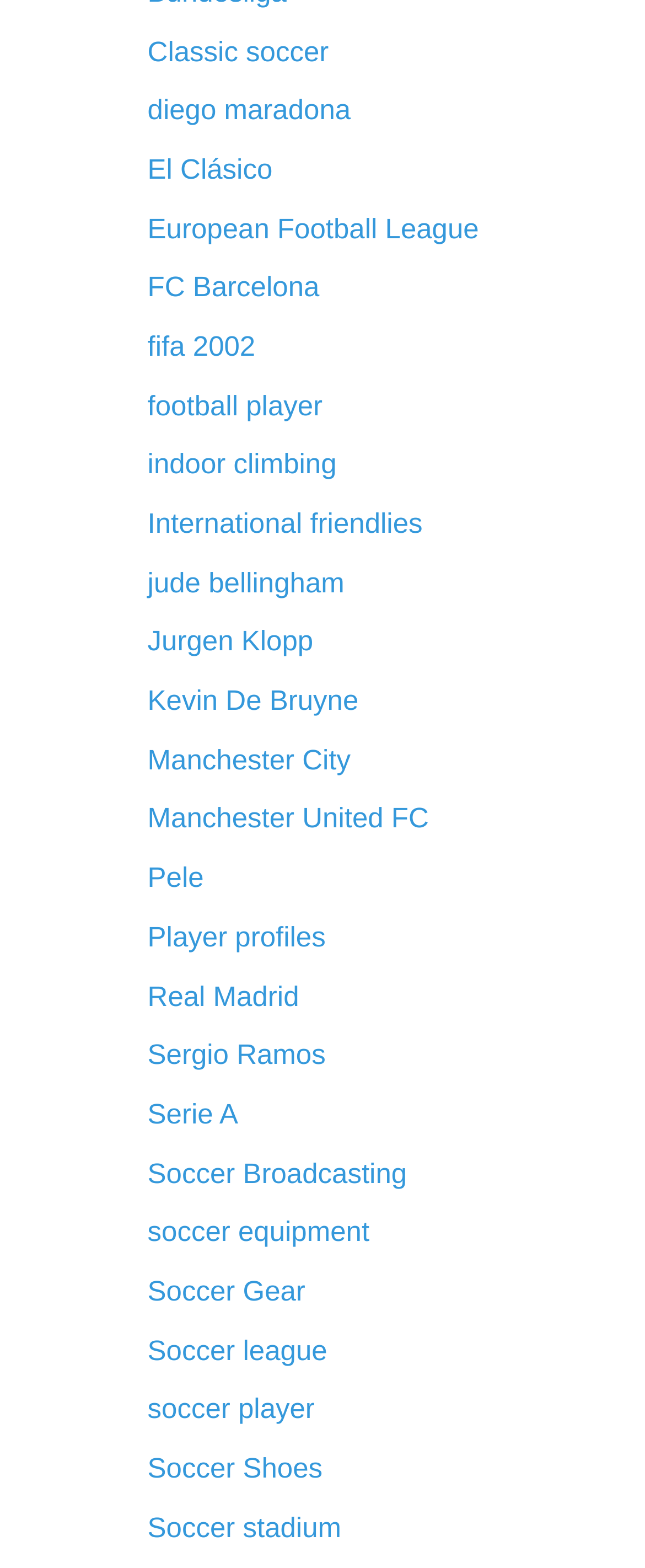Find the bounding box coordinates of the clickable element required to execute the following instruction: "Click on the link to view classic soccer". Provide the coordinates as four float numbers between 0 and 1, i.e., [left, top, right, bottom].

[0.229, 0.023, 0.51, 0.043]